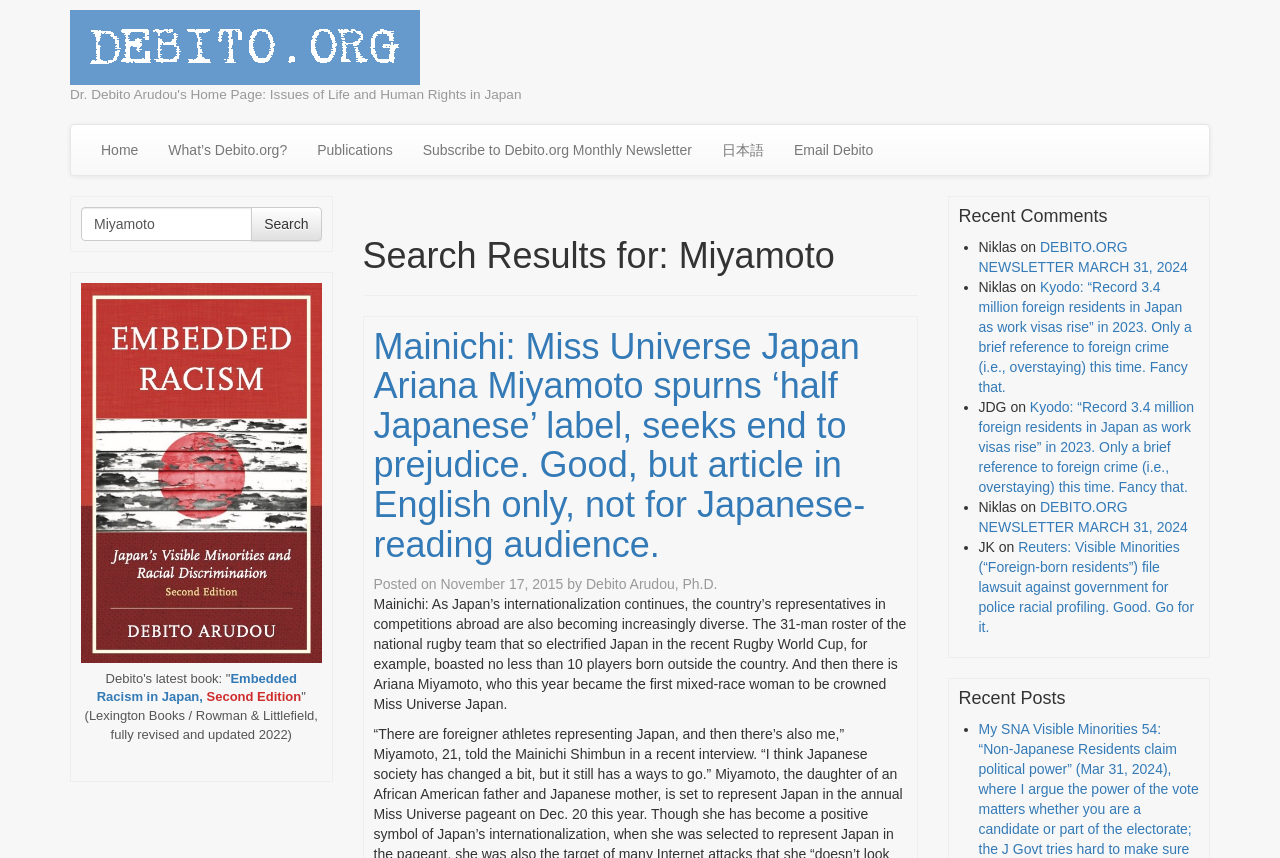Please find the bounding box for the UI element described by: "Email Debito".

[0.609, 0.146, 0.694, 0.204]